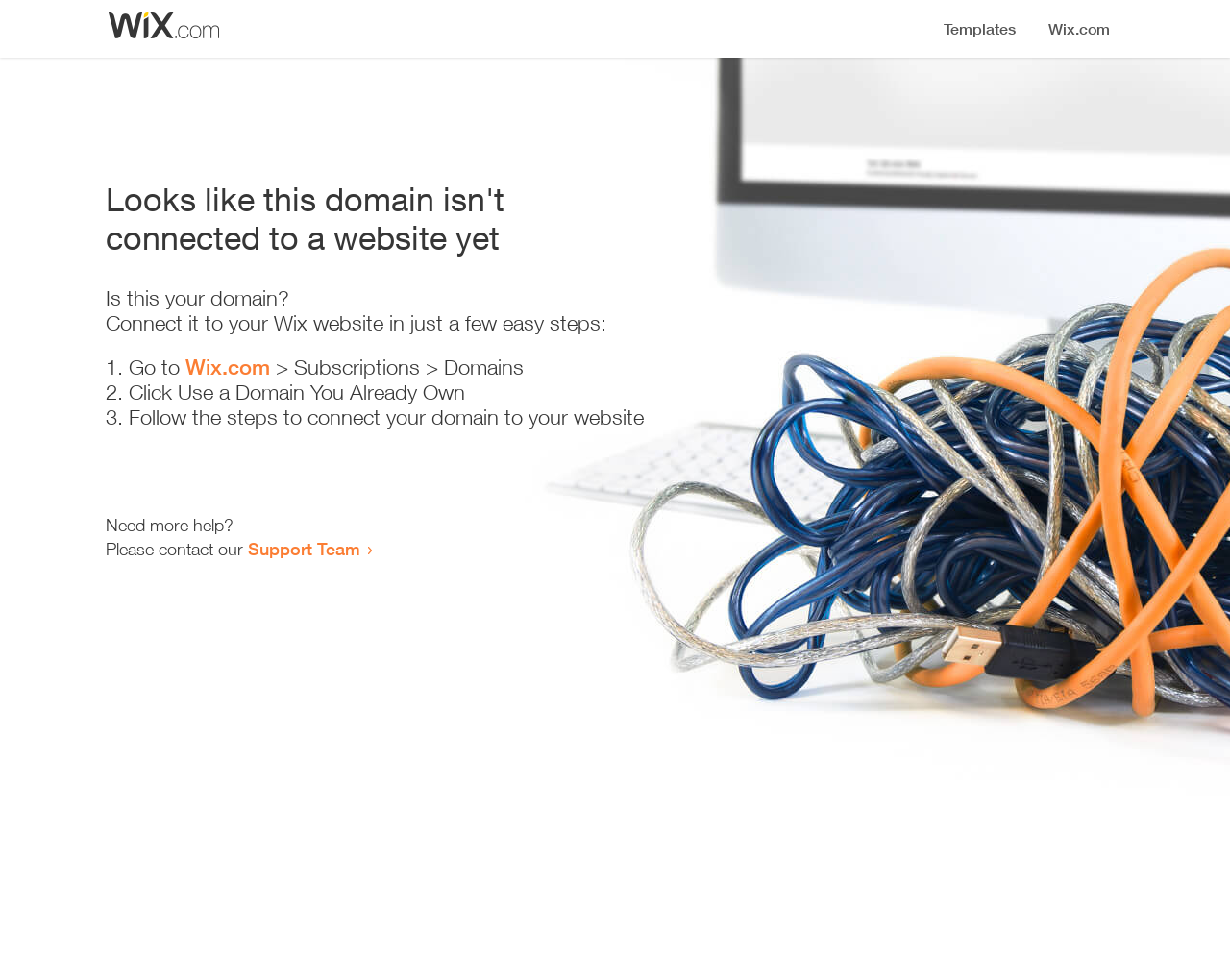What is the status of the domain?
Please provide a comprehensive answer based on the information in the image.

Based on the heading 'Looks like this domain isn't connected to a website yet', it is clear that the domain is not connected to a website.